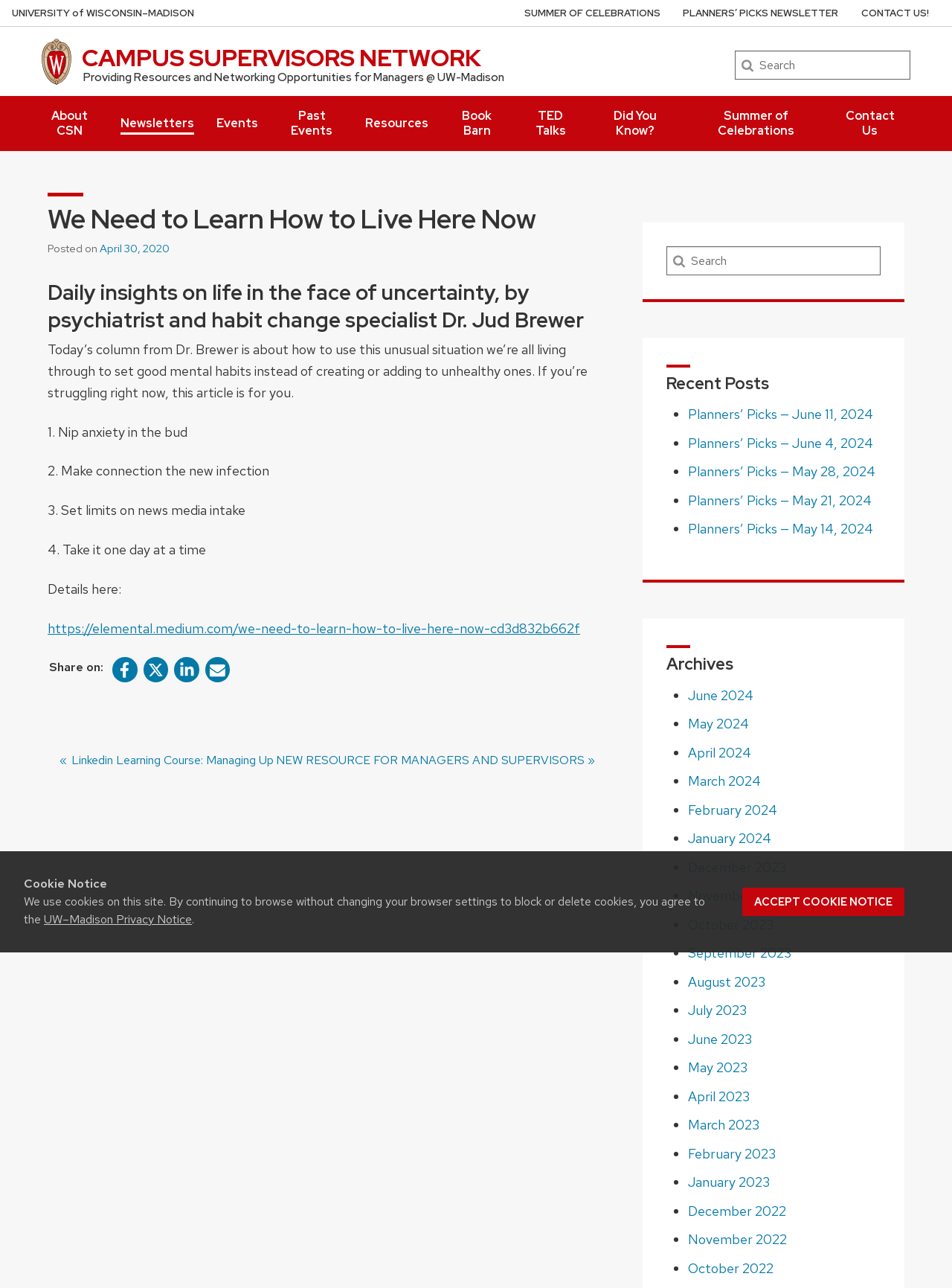Provide a brief response in the form of a single word or phrase:
What is the purpose of the search box?

To search the website